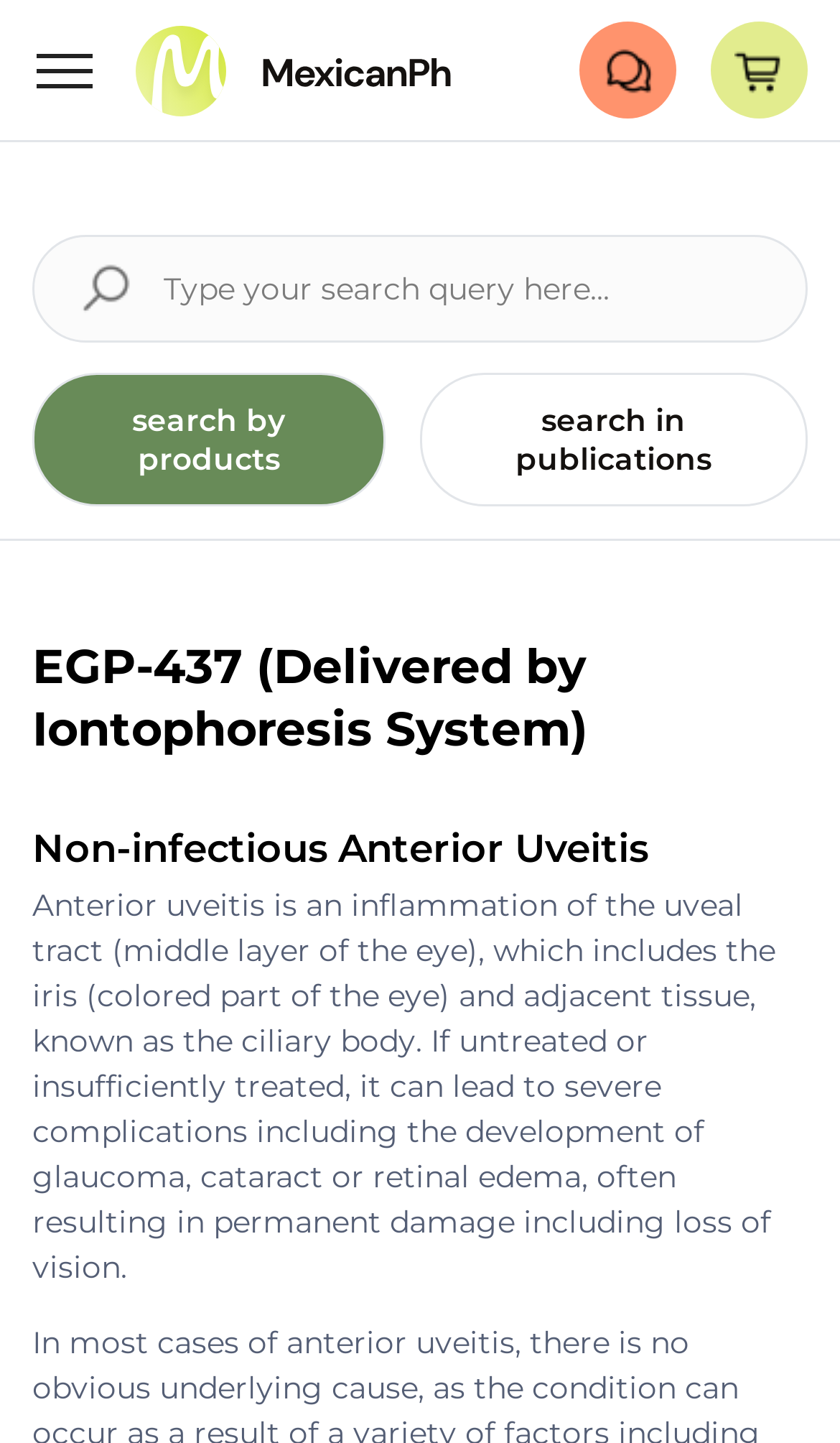Provide the bounding box coordinates of the UI element this sentence describes: "Your cart".

[0.846, 0.015, 0.962, 0.082]